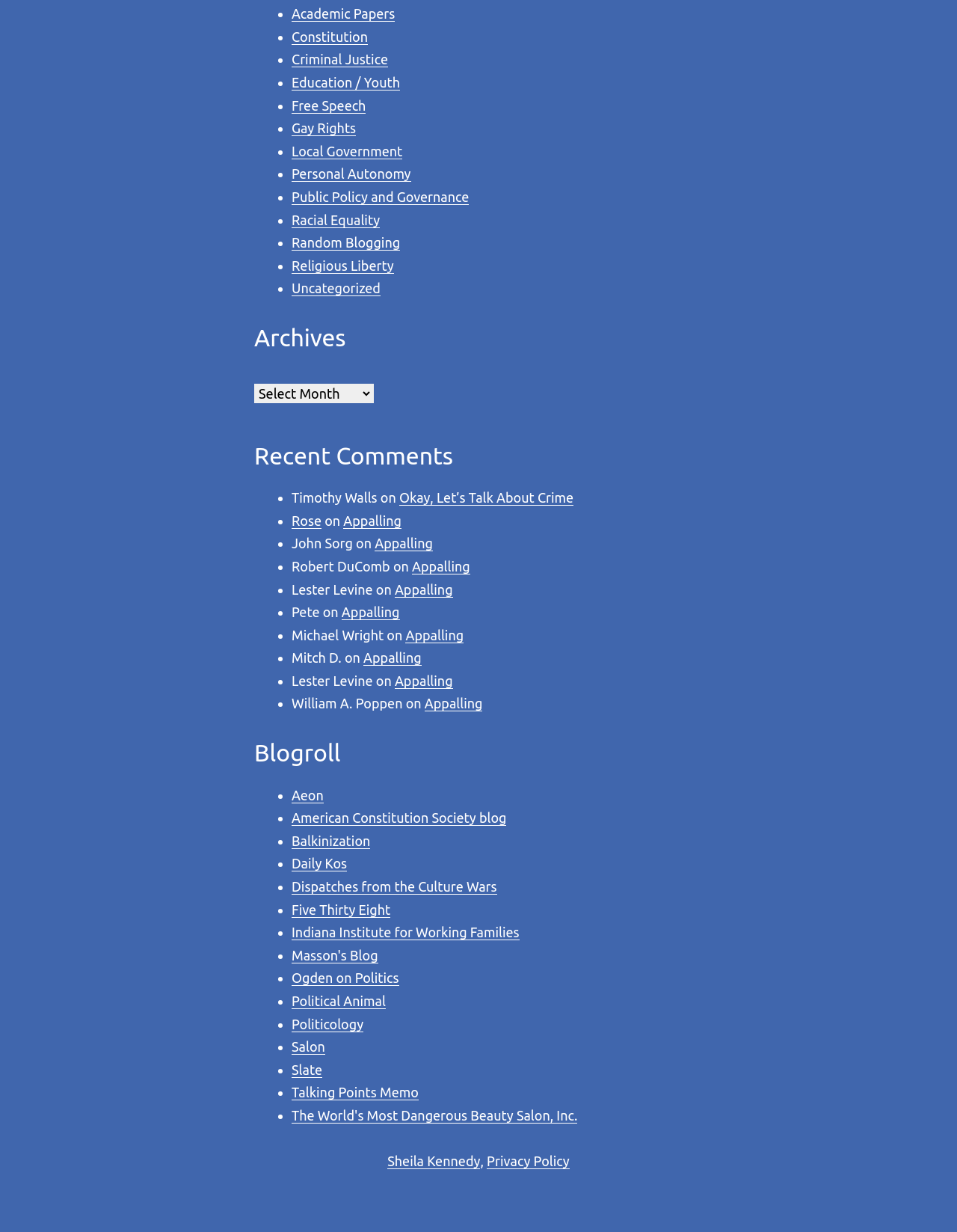How are the categories and links organized?
Respond with a short answer, either a single word or a phrase, based on the image.

In a list format